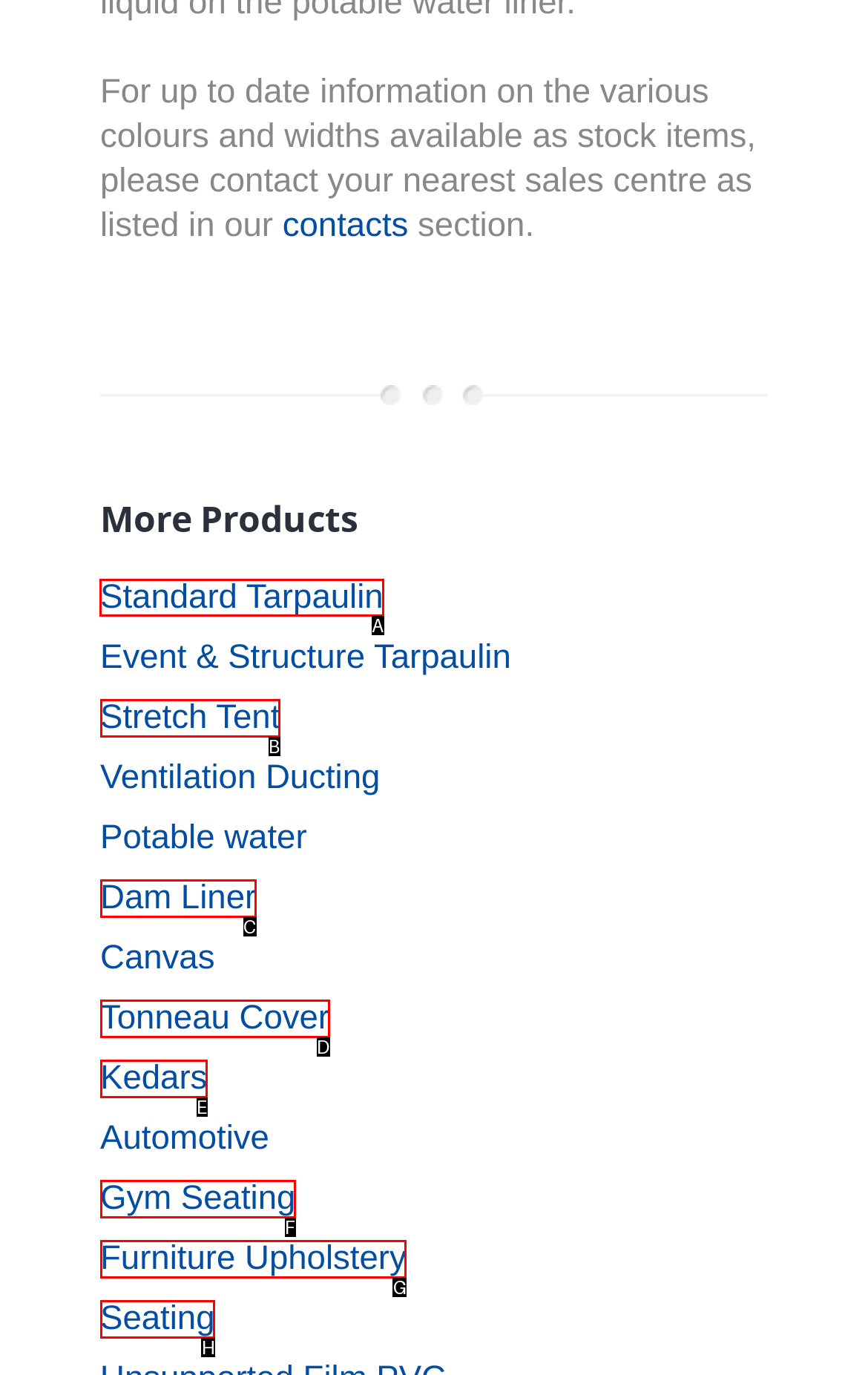Provide the letter of the HTML element that you need to click on to perform the task: go to Standard Tarpaulin.
Answer with the letter corresponding to the correct option.

A